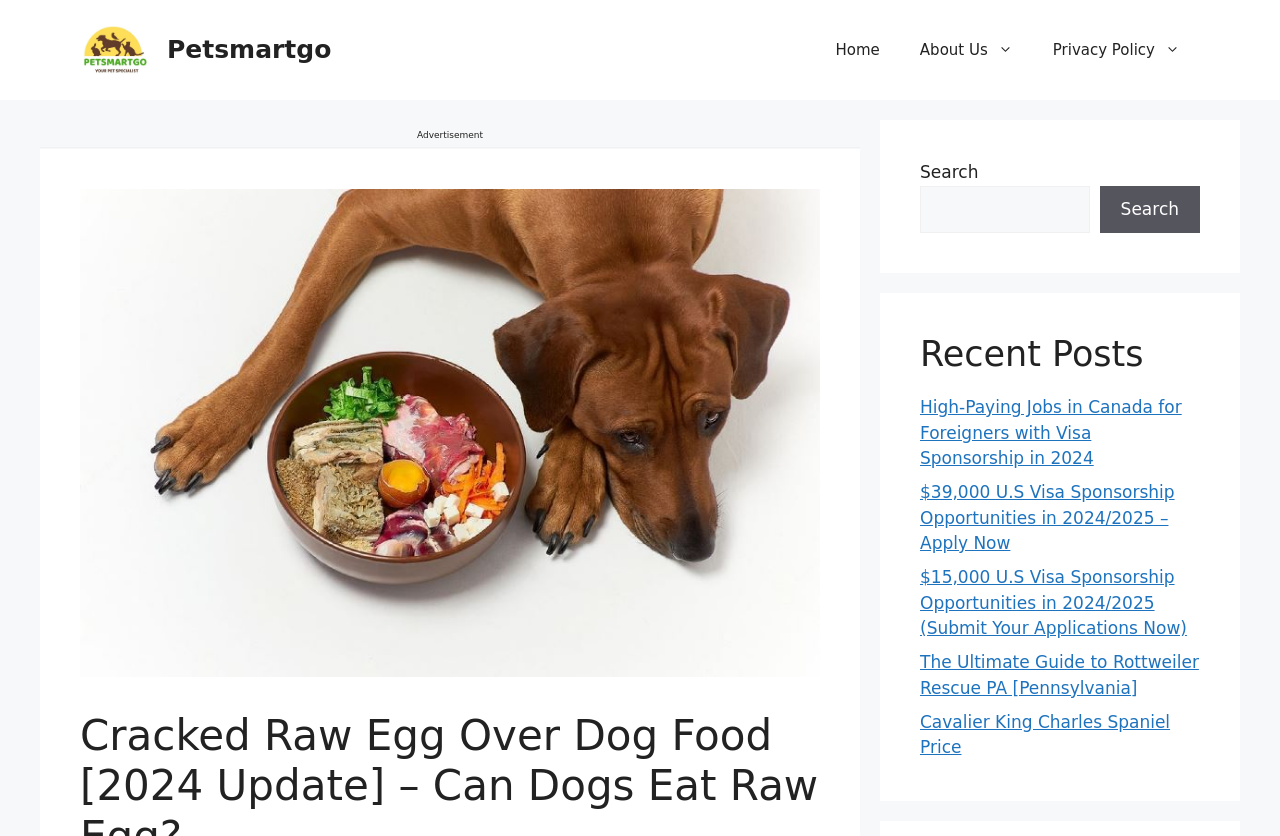Specify the bounding box coordinates of the element's region that should be clicked to achieve the following instruction: "Read about High-Paying Jobs in Canada for Foreigners with Visa Sponsorship in 2024". The bounding box coordinates consist of four float numbers between 0 and 1, in the format [left, top, right, bottom].

[0.719, 0.475, 0.923, 0.56]